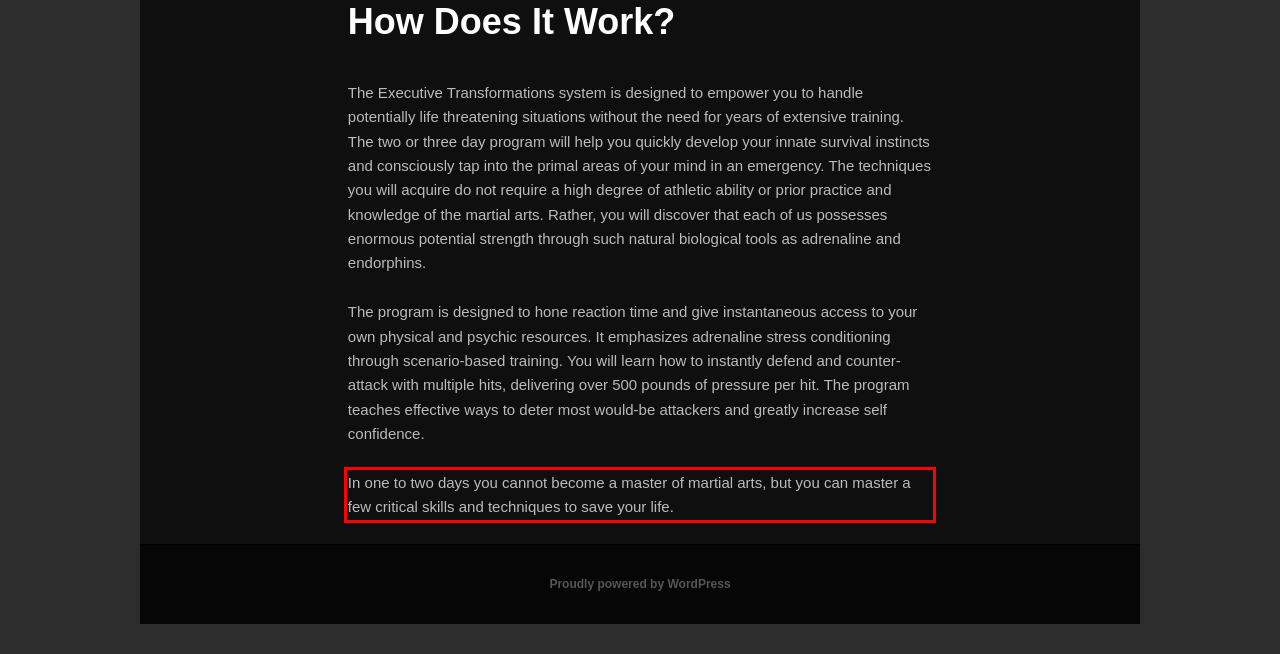With the provided screenshot of a webpage, locate the red bounding box and perform OCR to extract the text content inside it.

In one to two days you cannot become a master of martial arts, but you can master a few critical skills and techniques to save your life.